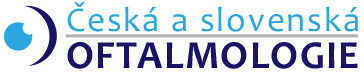What is the shape of the graphic element on the left?
Analyze the image and provide a thorough answer to the question.

The caption describes a stylized graphic element to the left of the logo, which is said to resemble an eye, making it a relevant symbol for the field of ophthalmology.